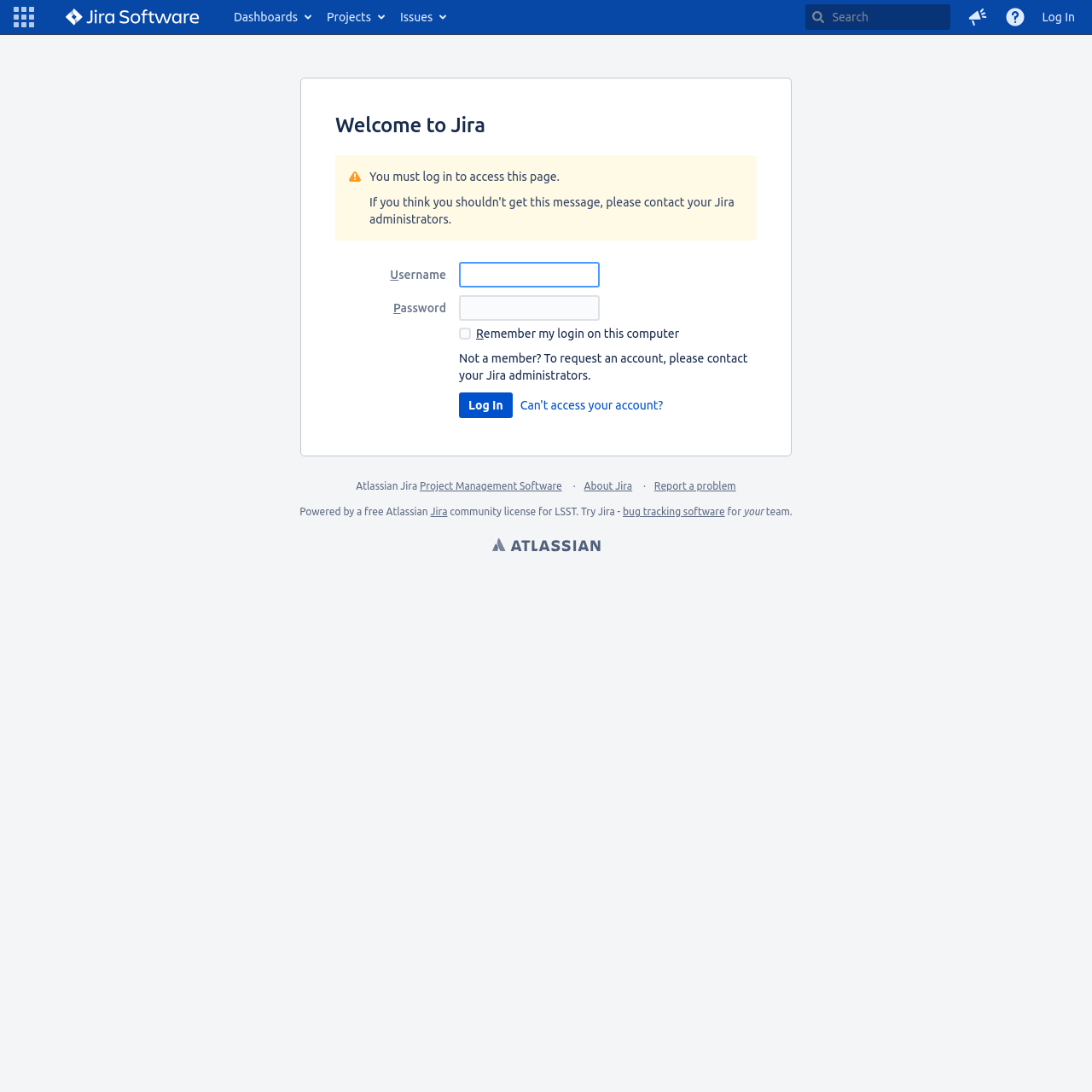Create an in-depth description of the webpage, covering main sections.

The webpage is a login page for Jira, a project management software. At the top, there is a navigation bar with several links, including "Linked Applications", "Go to home page", "Dashboards", "Projects", "Issues", and "Help". There is also a search bar and a button to give feedback to Atlassian.

Below the navigation bar, there is a main content area with a header that reads "Welcome to Jira". The main content area is divided into two sections. The top section has a message that says "You must log in to access this page." Below this message, there is a login form with fields for username and password, as well as a checkbox to remember the login on this computer. There is also a button to log in and a link to retrieve a forgotten password.

At the bottom of the page, there is a footer section with several links, including "Project Management Software", "About Jira", "Report a problem", and "Atlassian". There is also a message that says "Powered by a free Atlassian community license for LSST. Try Jira - bug tracking software for your team."